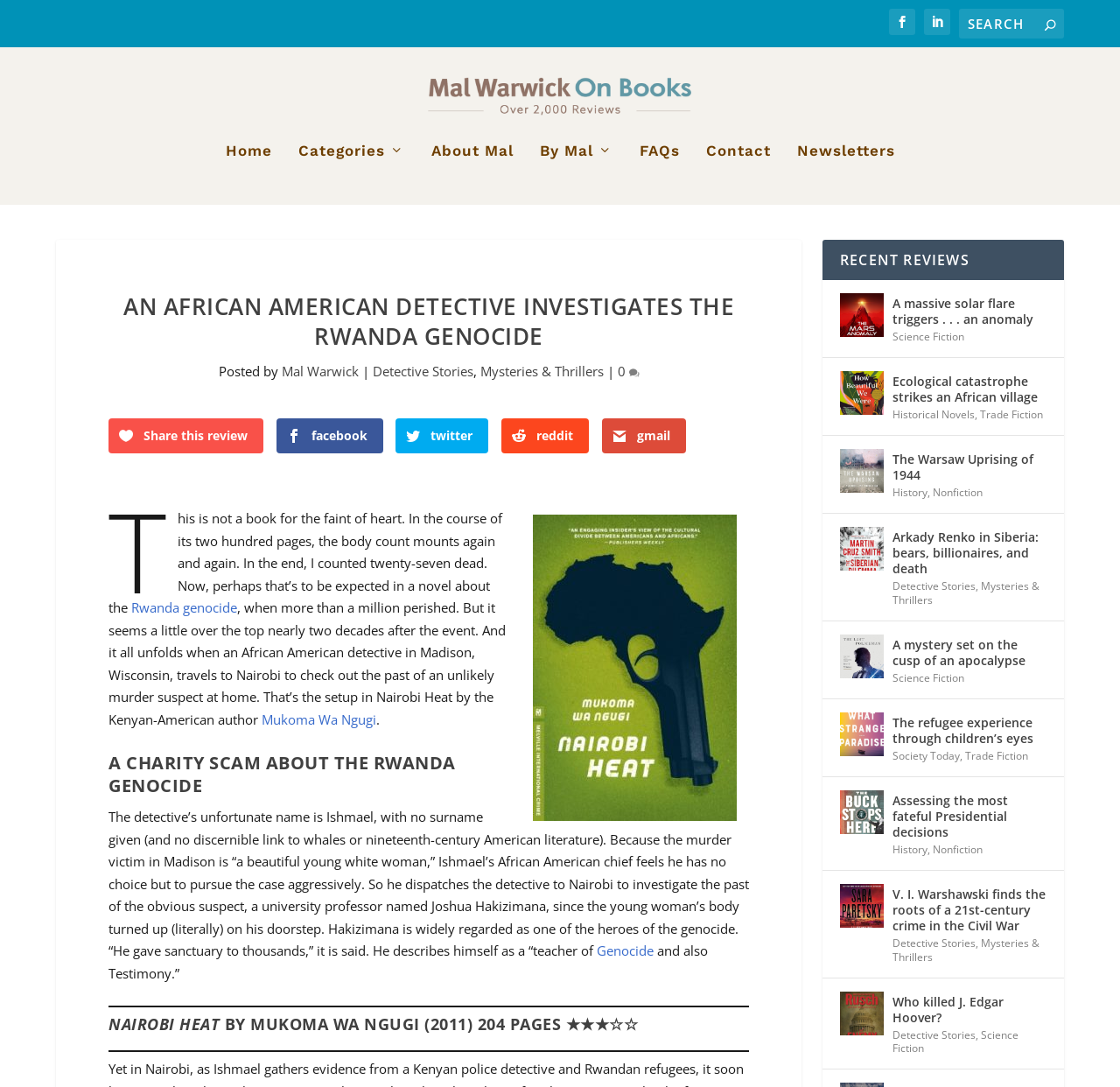Identify the bounding box coordinates of the clickable region required to complete the instruction: "Read the review of Nairobi Heat". The coordinates should be given as four float numbers within the range of 0 and 1, i.e., [left, top, right, bottom].

[0.097, 0.282, 0.669, 0.344]